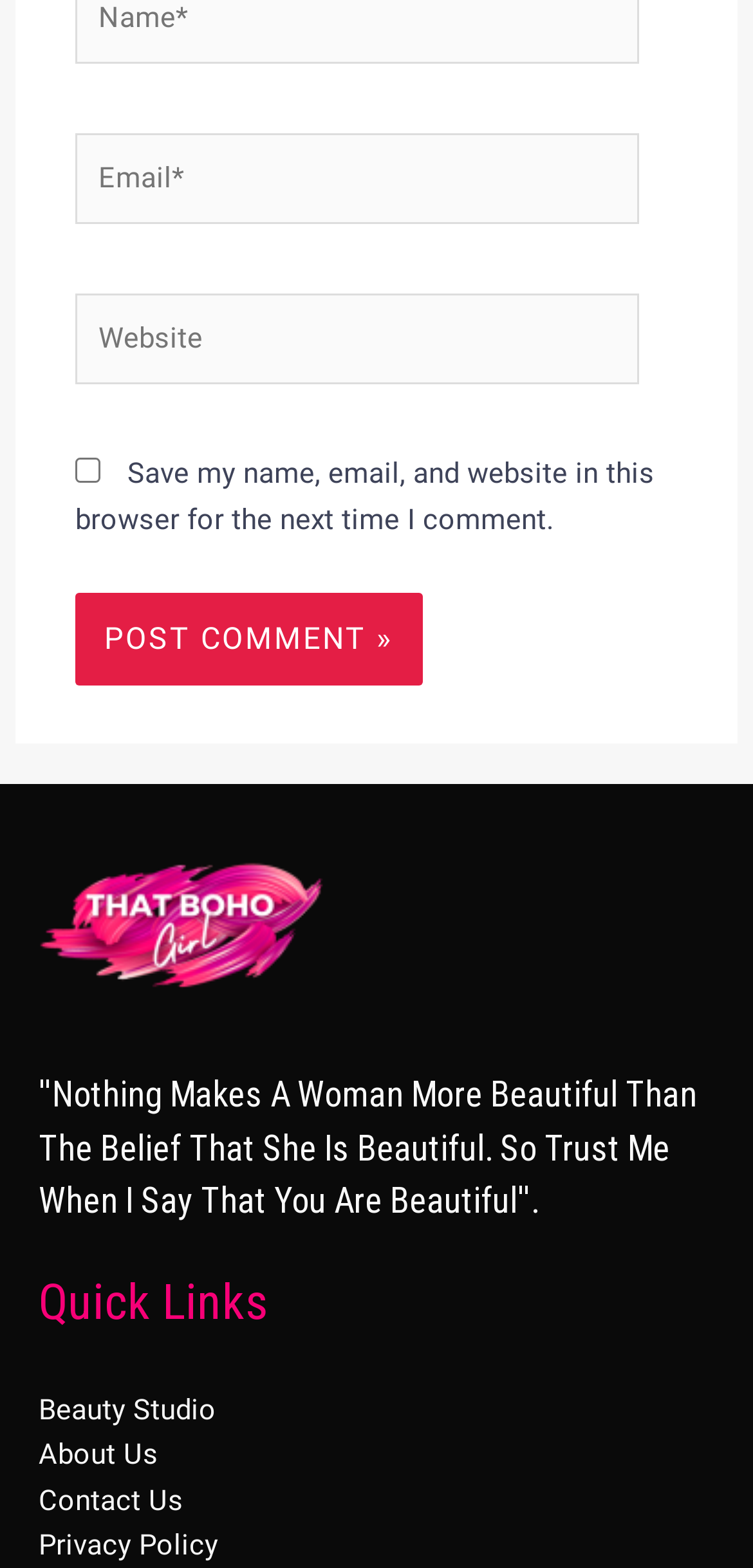Please specify the bounding box coordinates of the area that should be clicked to accomplish the following instruction: "Visit Beauty Studio". The coordinates should consist of four float numbers between 0 and 1, i.e., [left, top, right, bottom].

[0.051, 0.888, 0.287, 0.91]